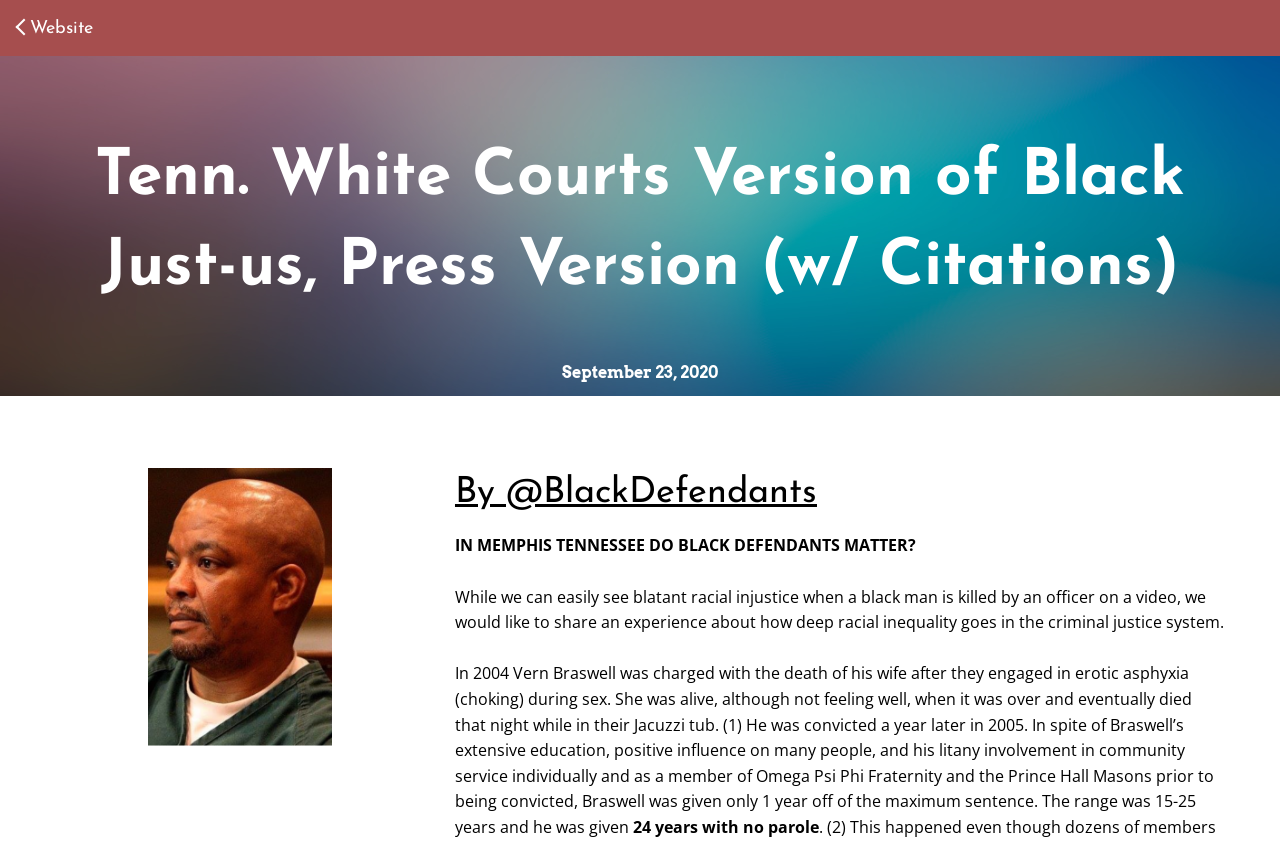Describe in detail what you see on the webpage.

The webpage appears to be an article or blog post discussing racial injustice in the criminal justice system, specifically in Memphis, Tennessee. At the top of the page, there is a link to a website, followed by a heading that reads "Tenn. White Courts Version of Black Just-us, Press Version (w/ Citations)". Below this heading, the date "September 23, 2020" is displayed.

To the right of the date, there is an image, which is not described. Below the image, there is a heading that reads "By @BlackDefendants", which is also a link. The main content of the article begins with a question, "IN MEMPHIS TENNESSEE DO BLACK DEFENDANTS MATTER?", followed by a paragraph that discusses how racial inequality affects the criminal justice system.

The article then shares a personal experience, telling the story of Vern Braswell, who was charged with the death of his wife in 2004. The story is told through several paragraphs, which describe the events leading up to his conviction and the sentence he received. The text is arranged in a single column, with the paragraphs flowing one after the other. There are no other images or UI elements besides the link, heading, and image at the top of the page.